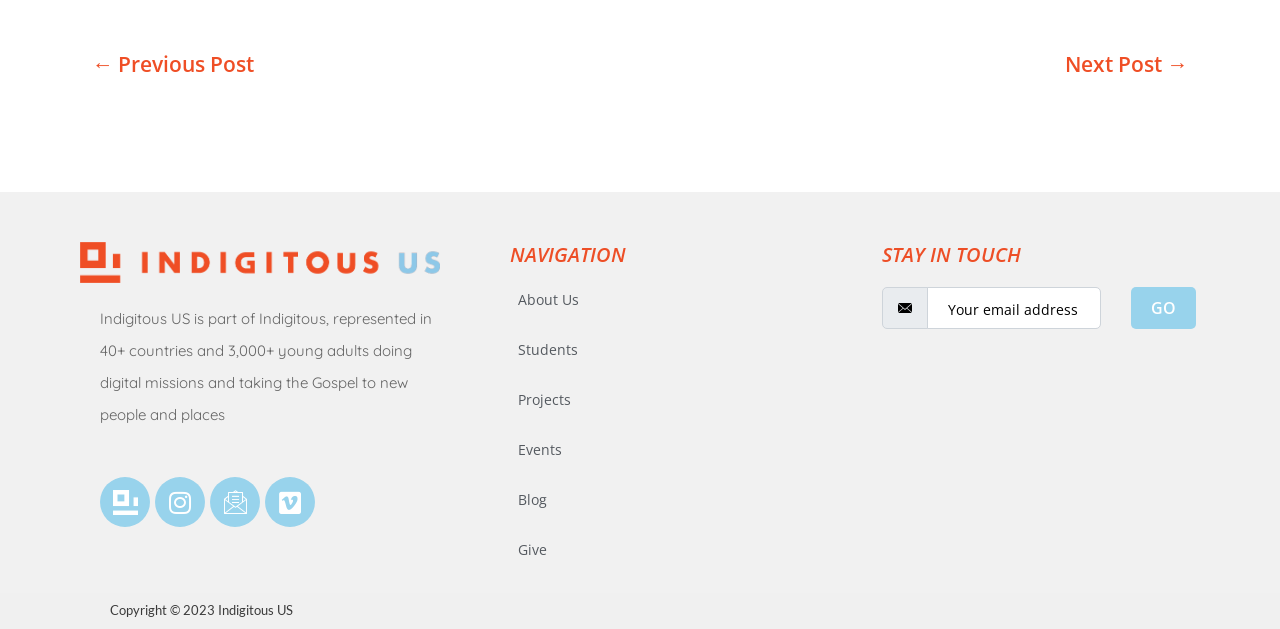What is the purpose of the textbox?
Give a detailed response to the question by analyzing the screenshot.

I found a textbox with a label 'email' and a submit button next to it. This suggests that the purpose of the textbox is to input an email address, likely for subscription or newsletter purposes.